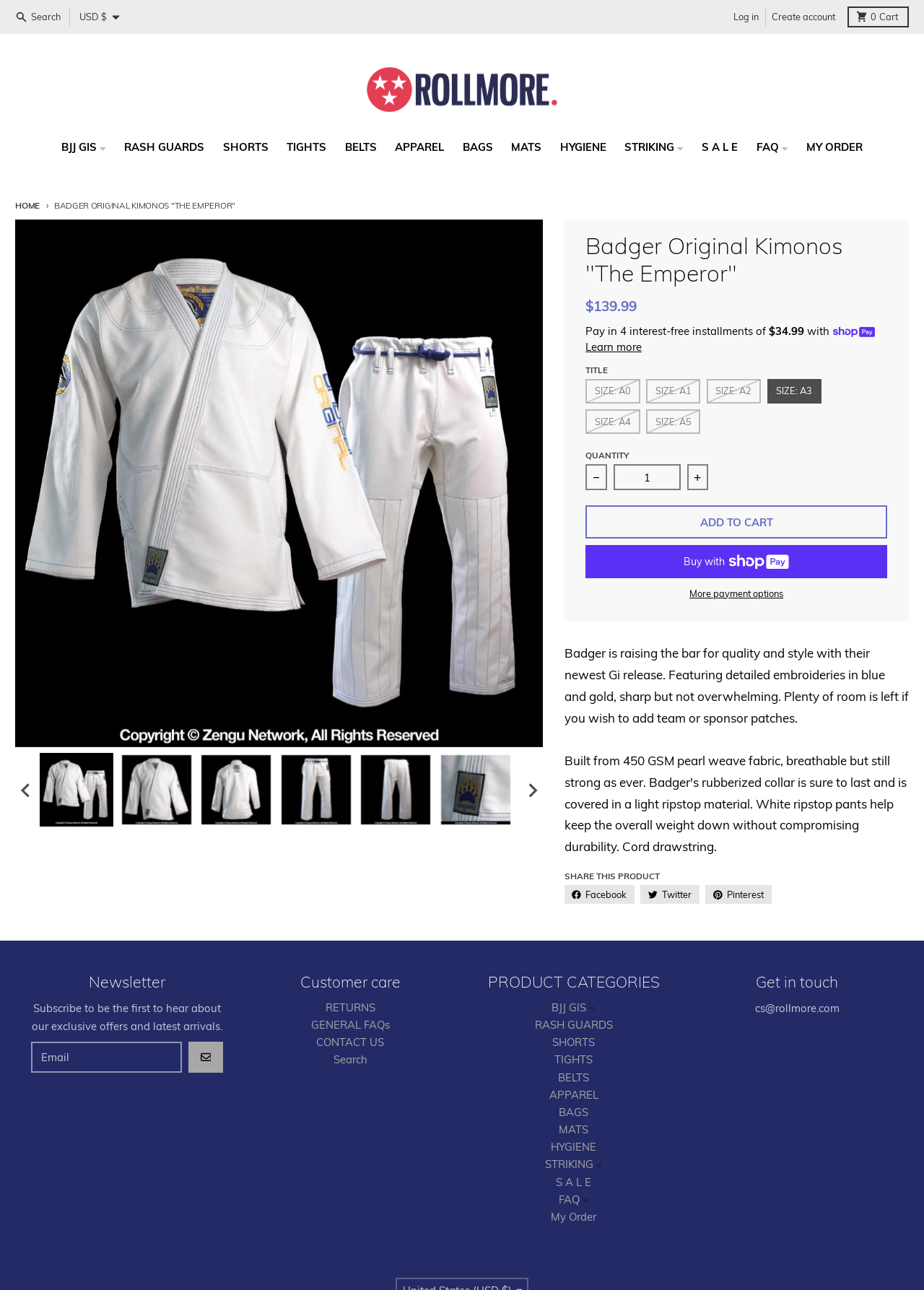What is the price of the Gi?
Deliver a detailed and extensive answer to the question.

The price of the Gi is displayed on the webpage as '$139.99' in the product information section.